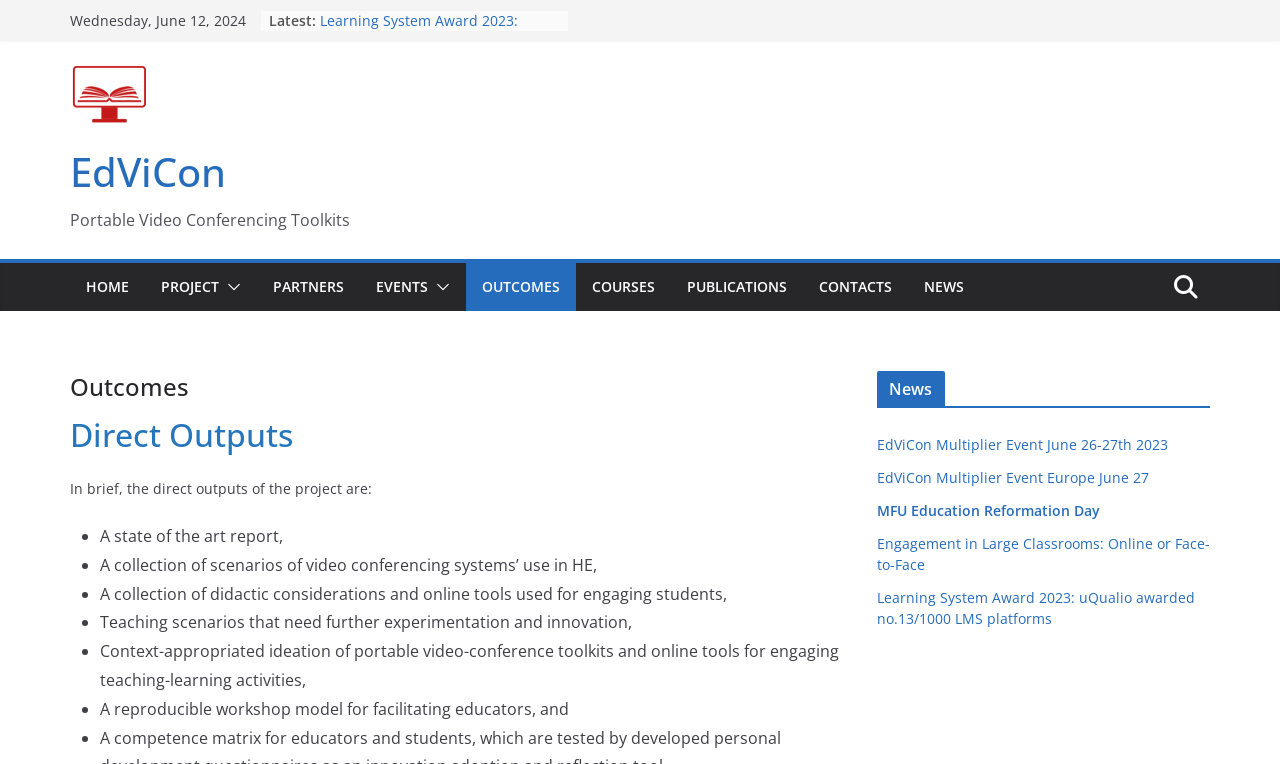Determine the bounding box coordinates of the region to click in order to accomplish the following instruction: "Click on the 'HOME' link". Provide the coordinates as four float numbers between 0 and 1, specifically [left, top, right, bottom].

[0.067, 0.357, 0.101, 0.394]